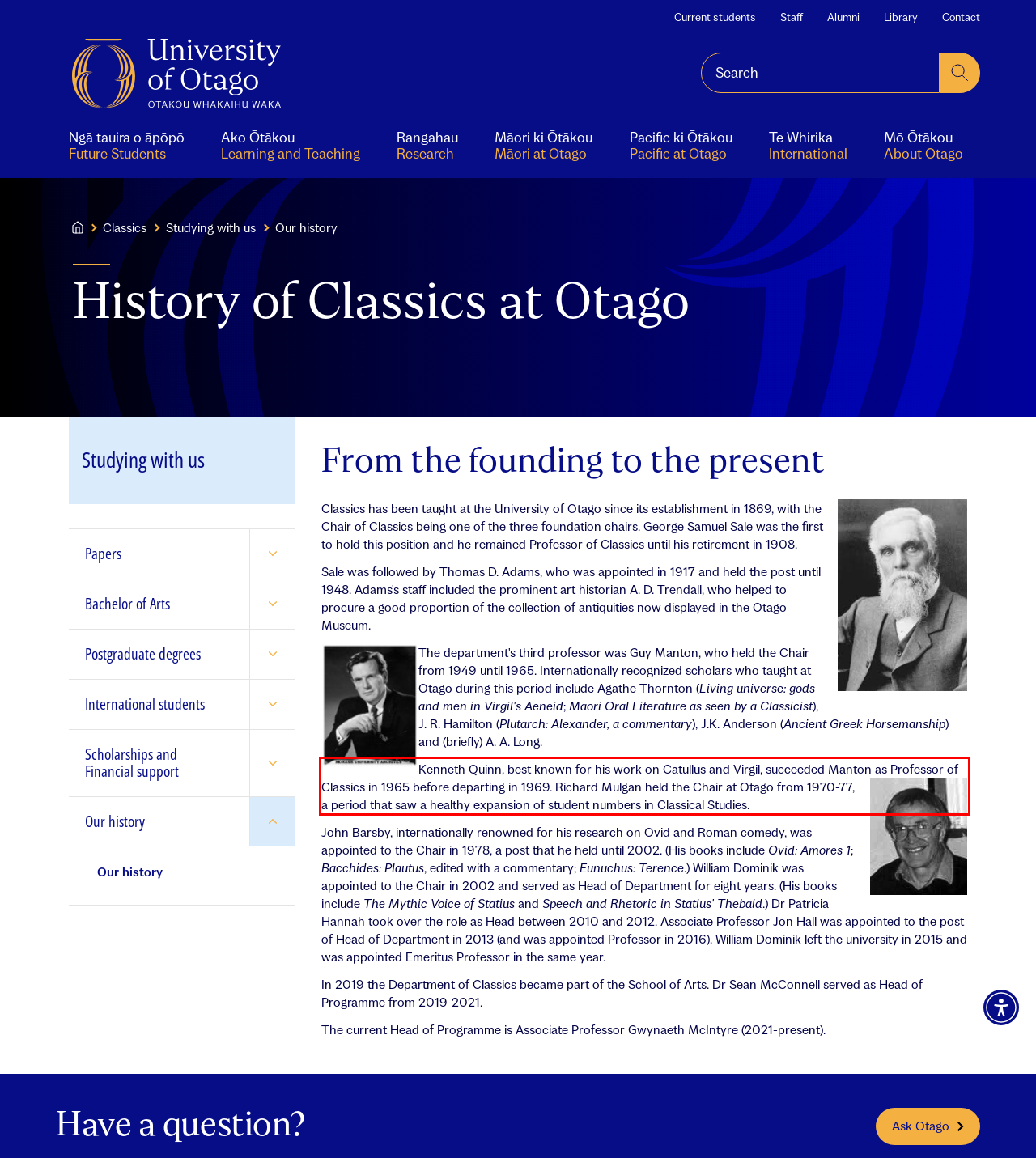There is a UI element on the webpage screenshot marked by a red bounding box. Extract and generate the text content from within this red box.

Kenneth Quinn, best known for his work on Catullus and Virgil, succeeded Manton as Professor of Classics in 1965 before departing in 1969. Richard Mulgan held the Chair at Otago from 1970-77, a period that saw a healthy expansion of student numbers in Classical Studies.